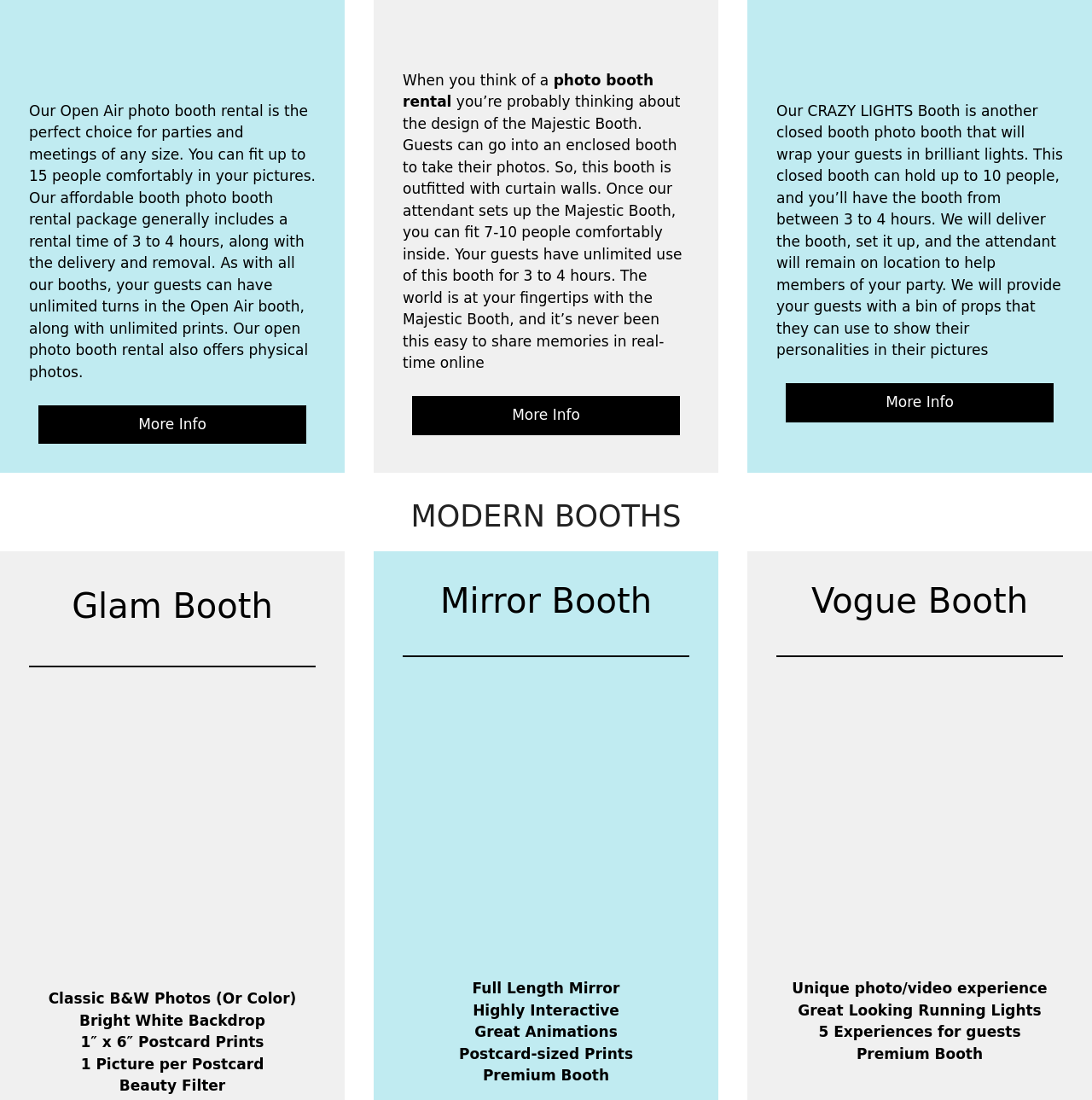Identify the bounding box coordinates of the section that should be clicked to achieve the task described: "Click on 'Glam Booth' to view its details".

[0.066, 0.533, 0.25, 0.569]